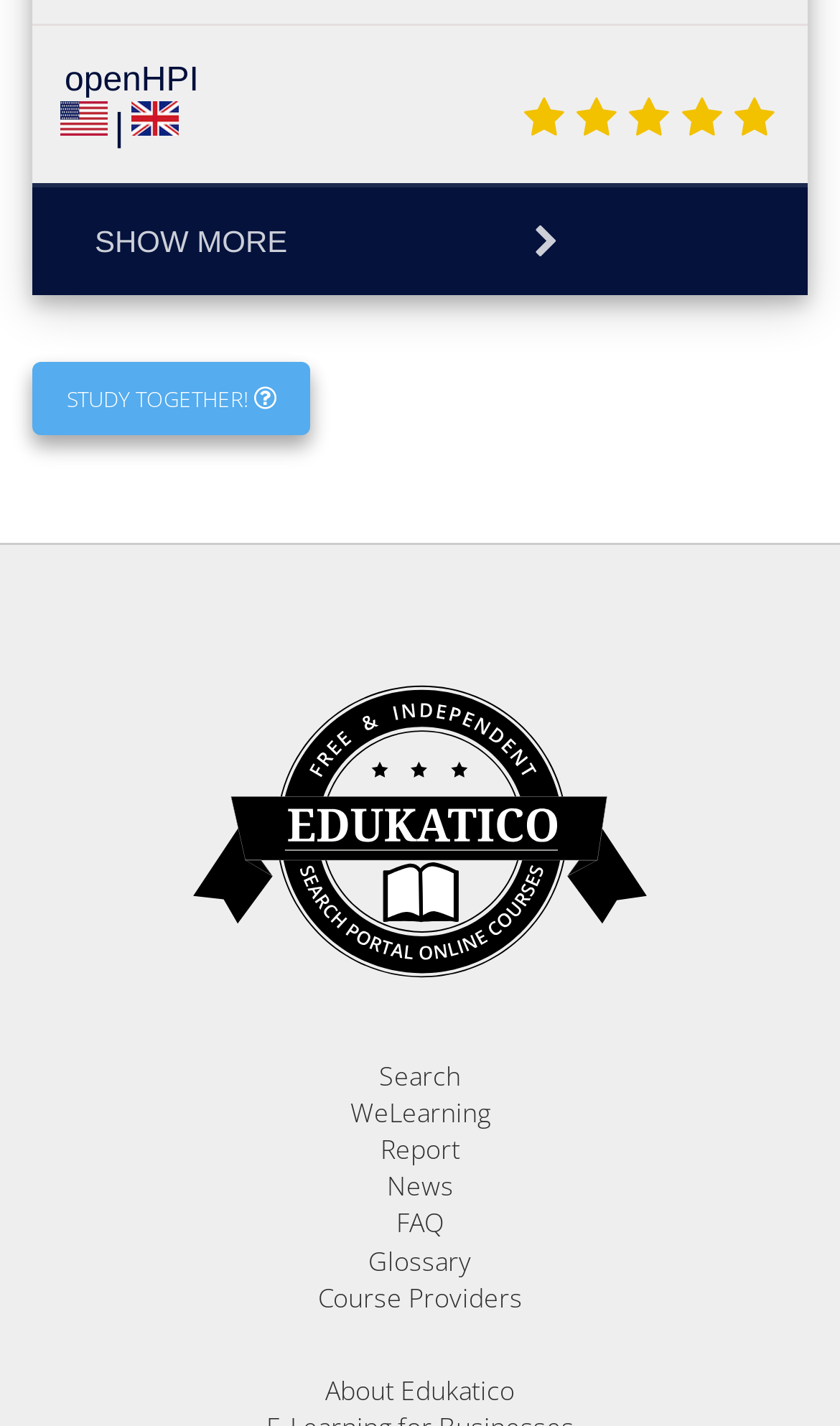Given the webpage screenshot and the description, determine the bounding box coordinates (top-left x, top-left y, bottom-right x, bottom-right y) that define the location of the UI element matching this description: About Edukatico

[0.387, 0.562, 0.613, 0.587]